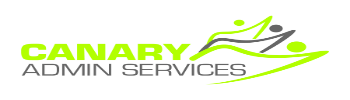Explain in detail what you see in the image.

The image features the logo of "Canary Admin Services," prominently displayed in a modern and vibrant design. The logo showcases the name "CANARY" in bold, bright neon yellow letters, conveying a sense of energy and innovation. Below, "ADMIN SERVICES" is presented in a more understated gray font, creating a balanced contrast. A stylized graphic element, depicted in shades of gray and yellow, suggests movement and dynamism, likely symbolizing the company's commitment to efficiency and proactive service. This logo effectively embodies the brand's focus on providing administrative solutions while maintaining a contemporary and approachable image.